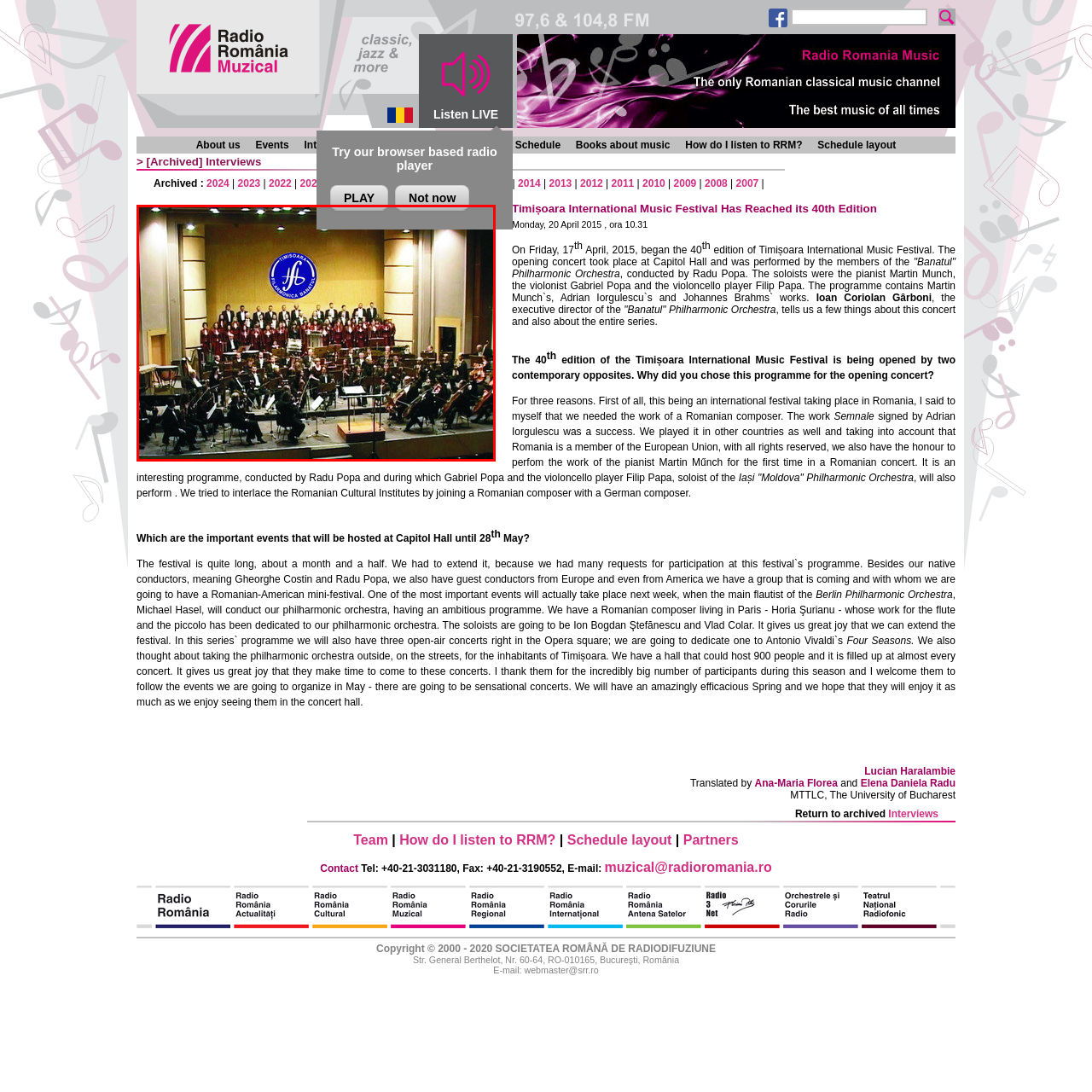What is displayed on the backdrop?
Carefully examine the image highlighted by the red bounding box and provide a detailed answer to the question.

According to the caption, the logo of the Philharmonic is prominently displayed on the backdrop, symbolizing the institution's connection to this prestigious event.